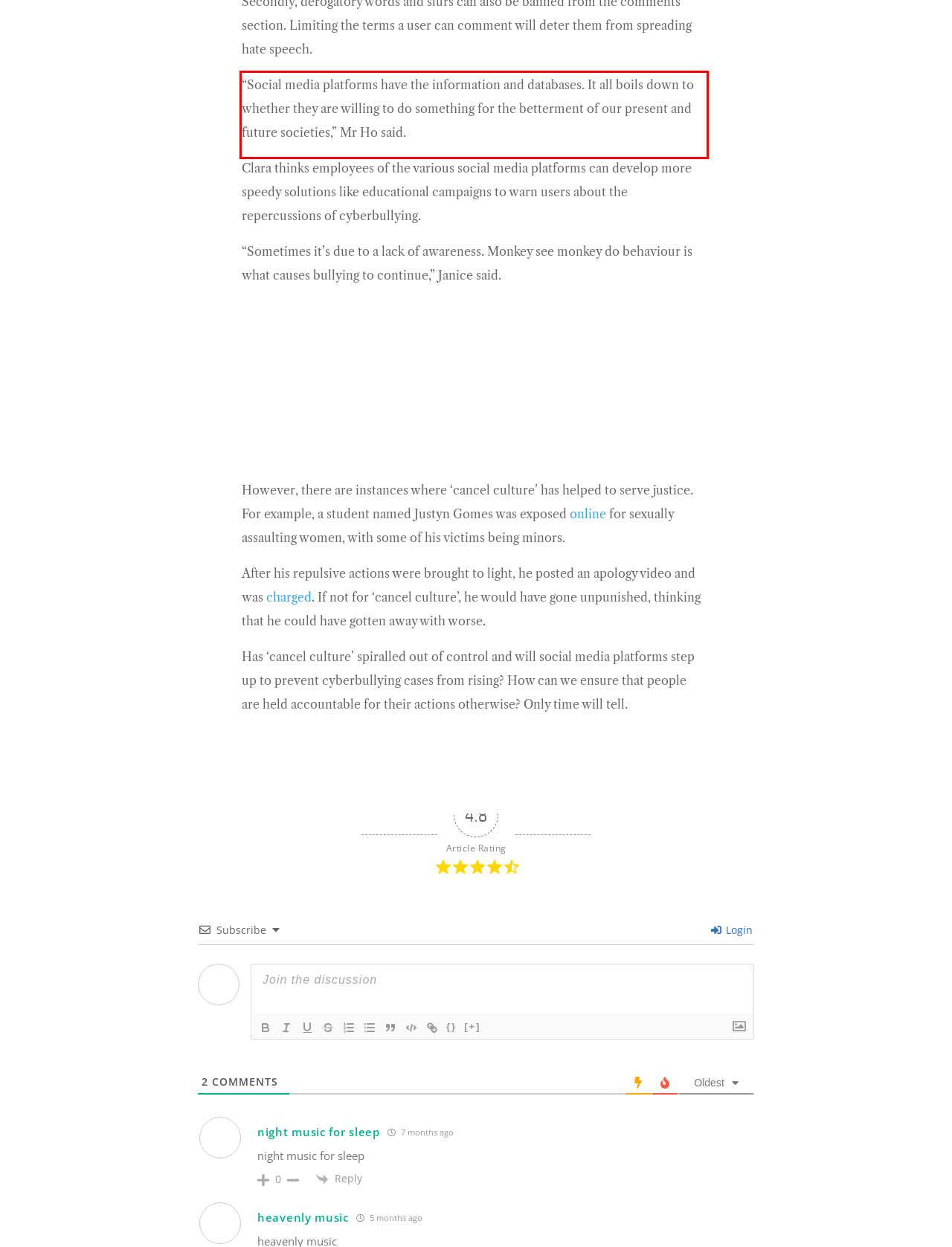Please examine the webpage screenshot containing a red bounding box and use OCR to recognize and output the text inside the red bounding box.

“Social media platforms have the information and databases. It all boils down to whether they are willing to do something for the betterment of our present and future societies,” Mr Ho said.